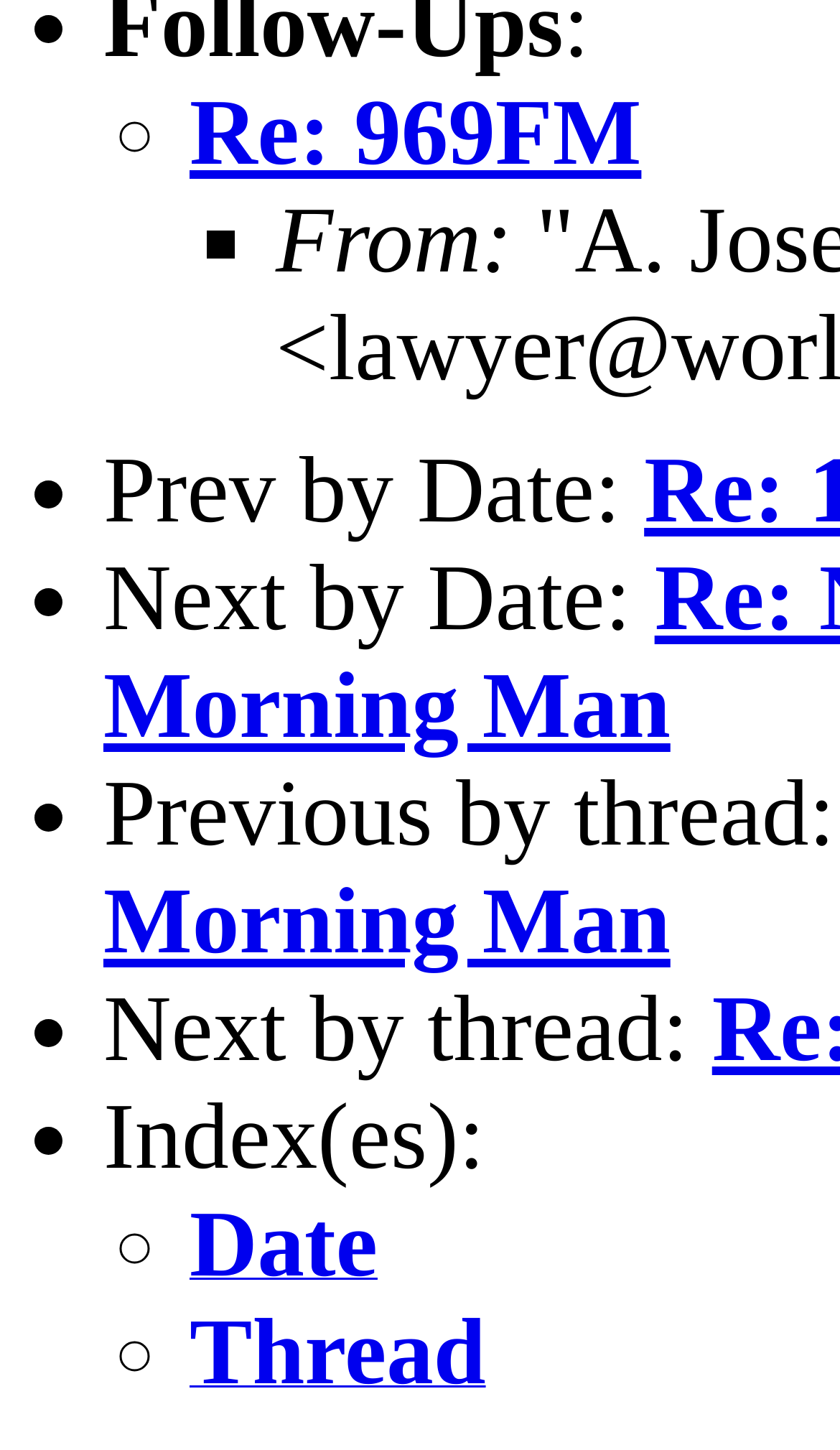Use a single word or phrase to answer the following:
How many navigation options are available?

5